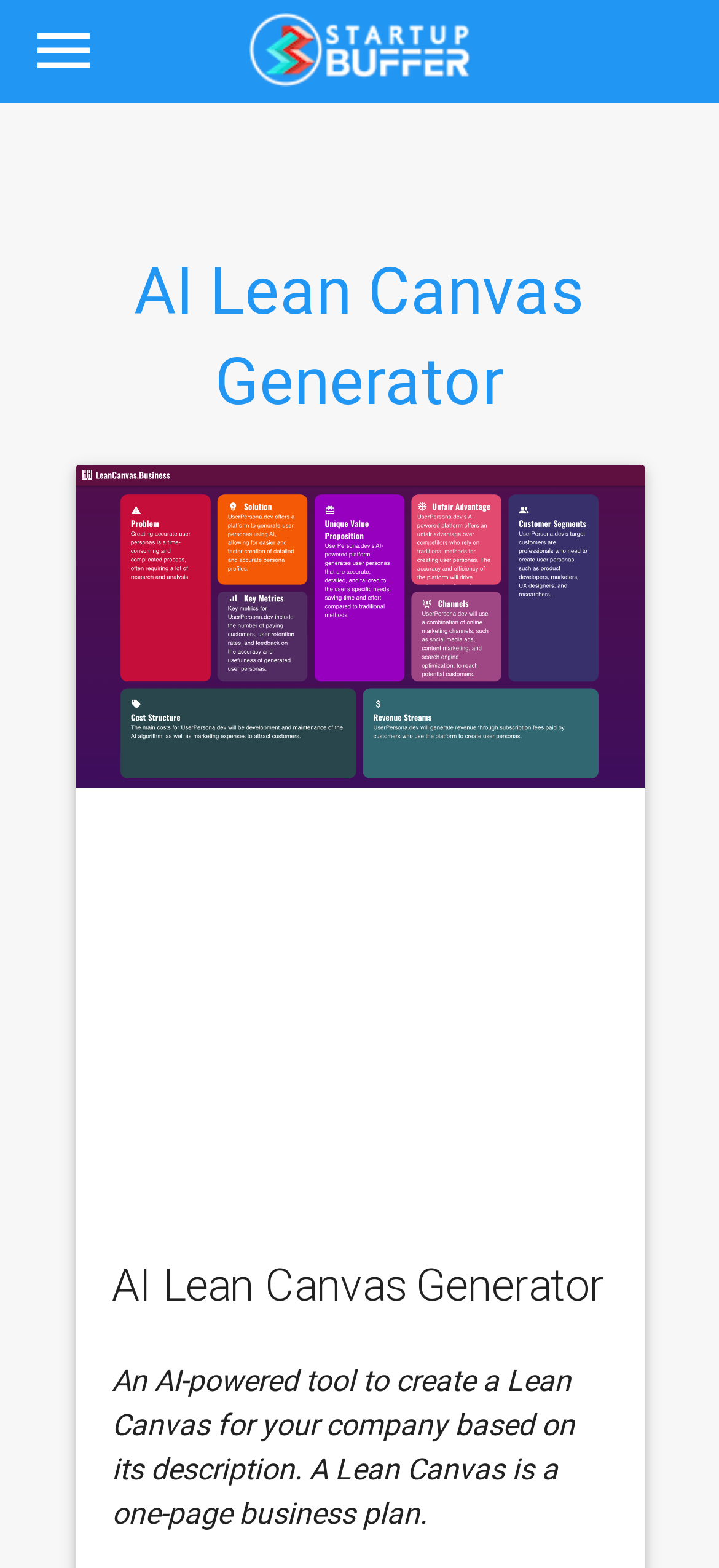Please identify the primary heading of the webpage and give its text content.

AI Lean Canvas Generator